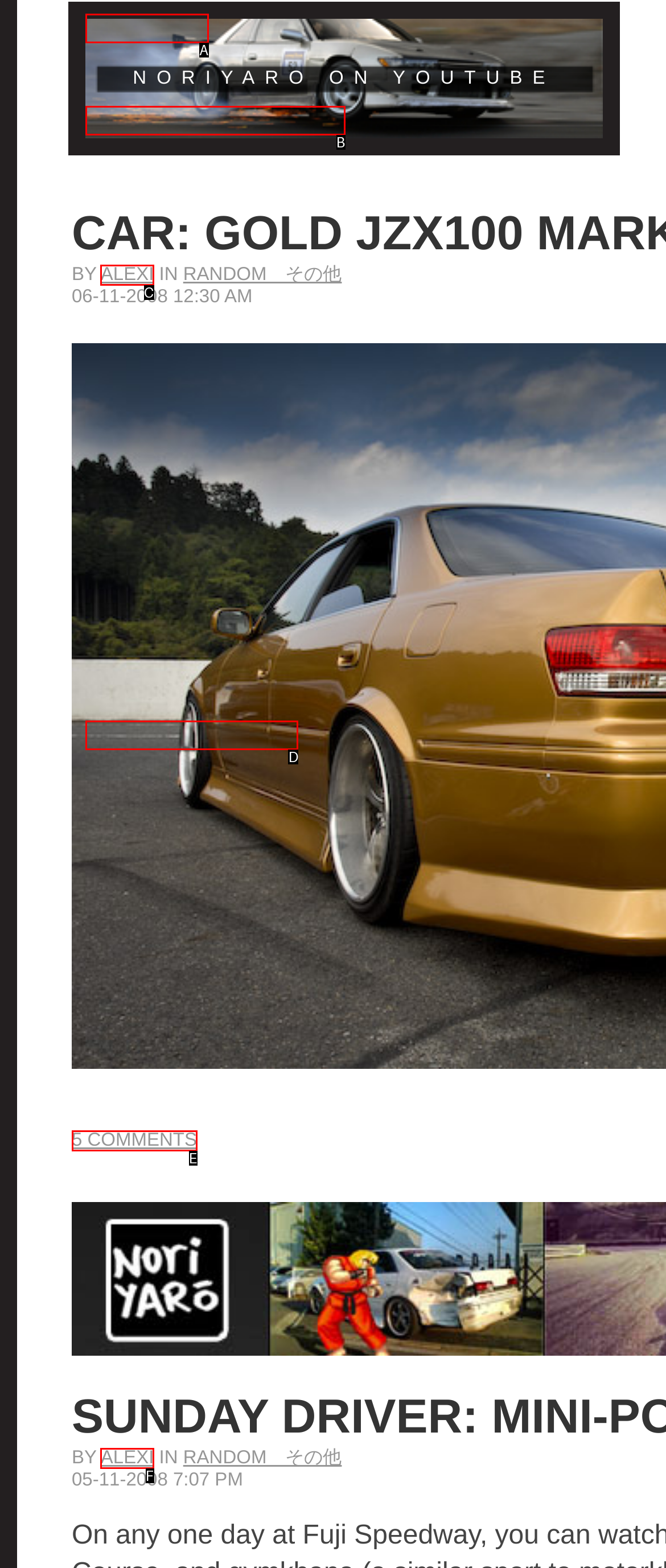Based on the given description: Alexi, identify the correct option and provide the corresponding letter from the given choices directly.

C